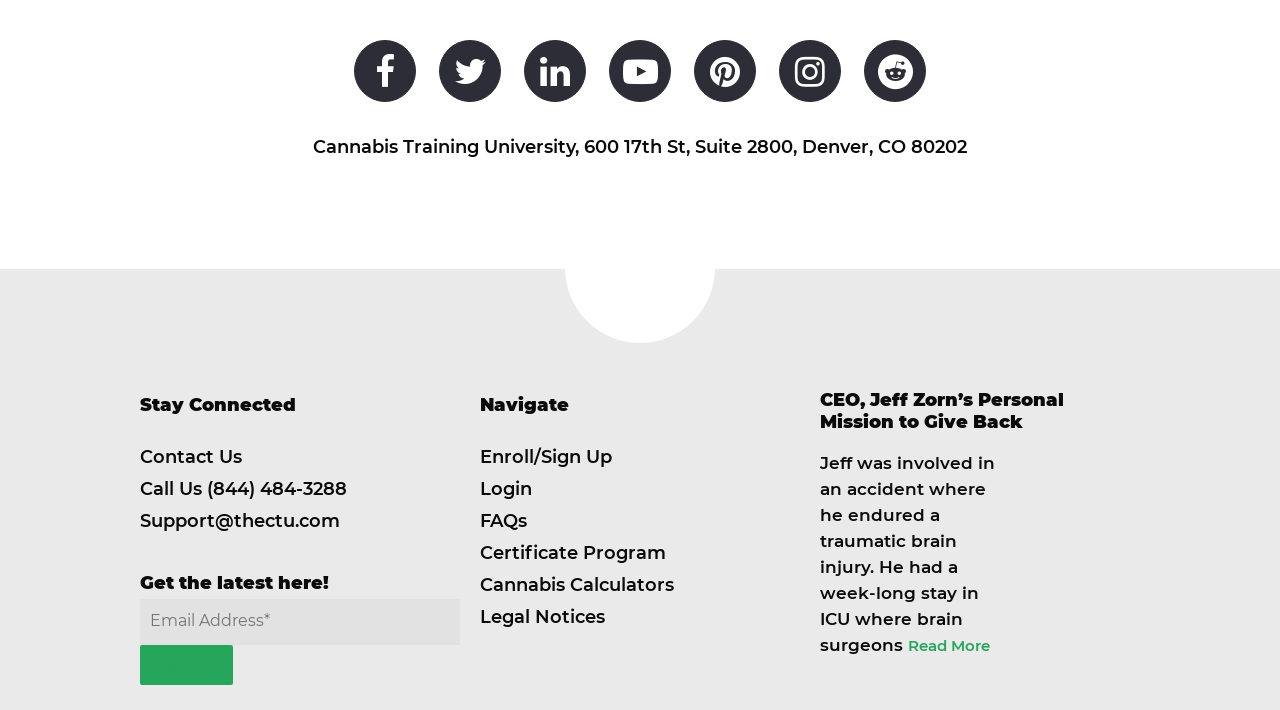Pinpoint the bounding box coordinates of the clickable area necessary to execute the following instruction: "Click the 'Enroll/Sign Up' link". The coordinates should be given as four float numbers between 0 and 1, namely [left, top, right, bottom].

[0.375, 0.628, 0.478, 0.659]